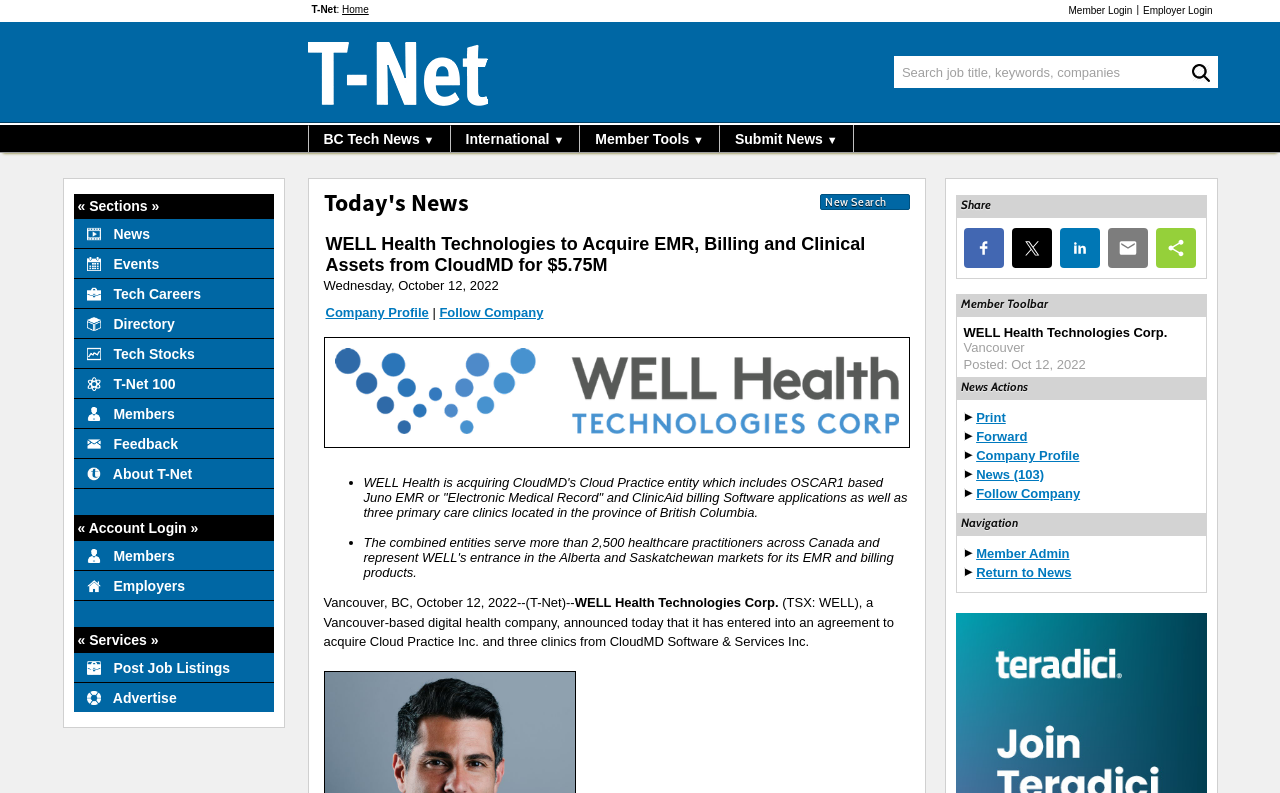Using the provided description Follow Company, find the bounding box coordinates for the UI element. Provide the coordinates in (top-left x, top-left y, bottom-right x, bottom-right y) format, ensuring all values are between 0 and 1.

[0.343, 0.385, 0.425, 0.404]